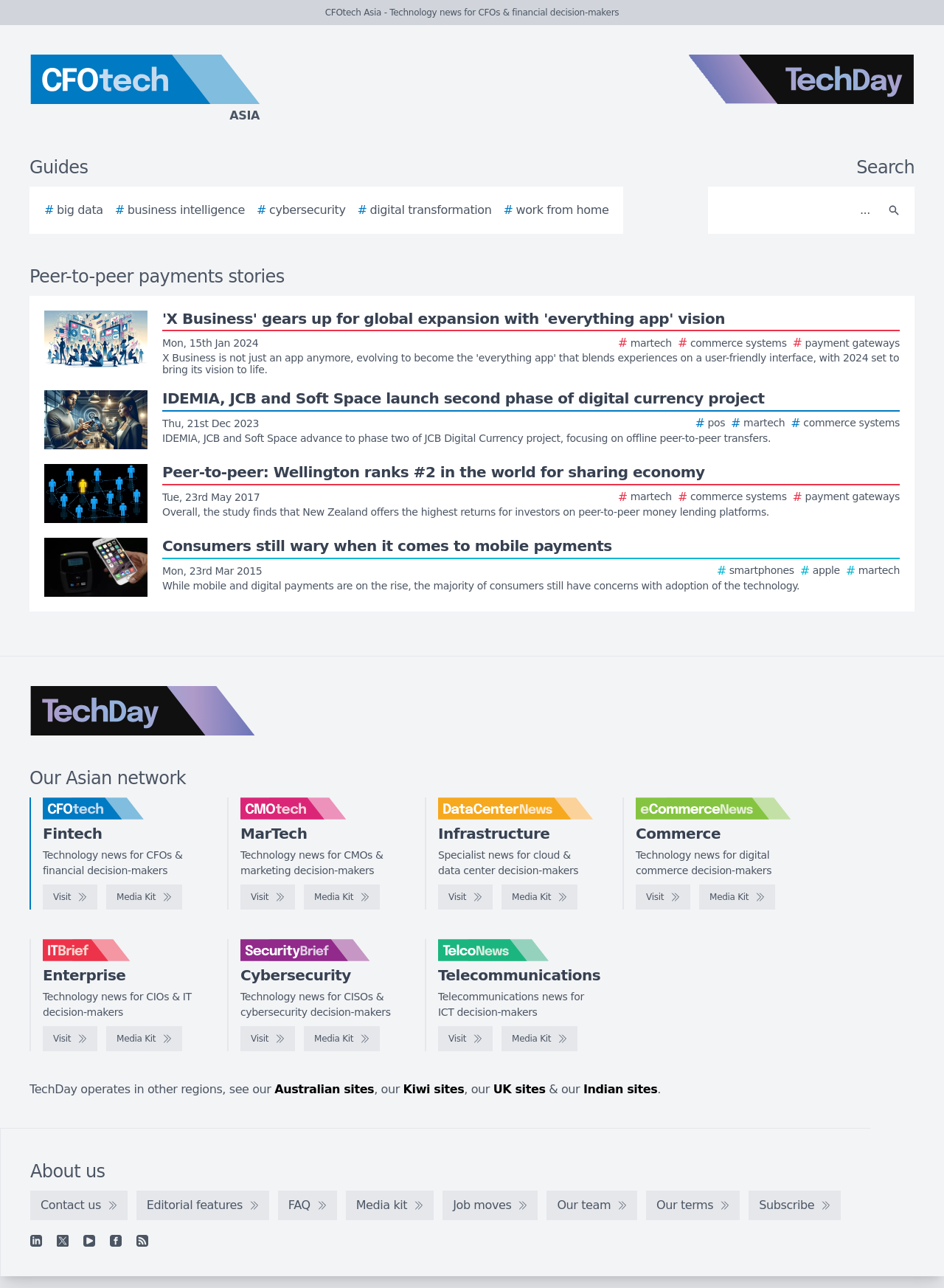What are the logos at the bottom of the webpage?
Using the information from the image, answer the question thoroughly.

The logos at the bottom of the webpage belong to related websites, including TechDay, CFOtech, CMOtech, DataCenterNews, eCommerceNews, IT Brief, and SecurityBrief. These logos likely link to the respective websites, which provide news and information on various topics related to technology and finance.